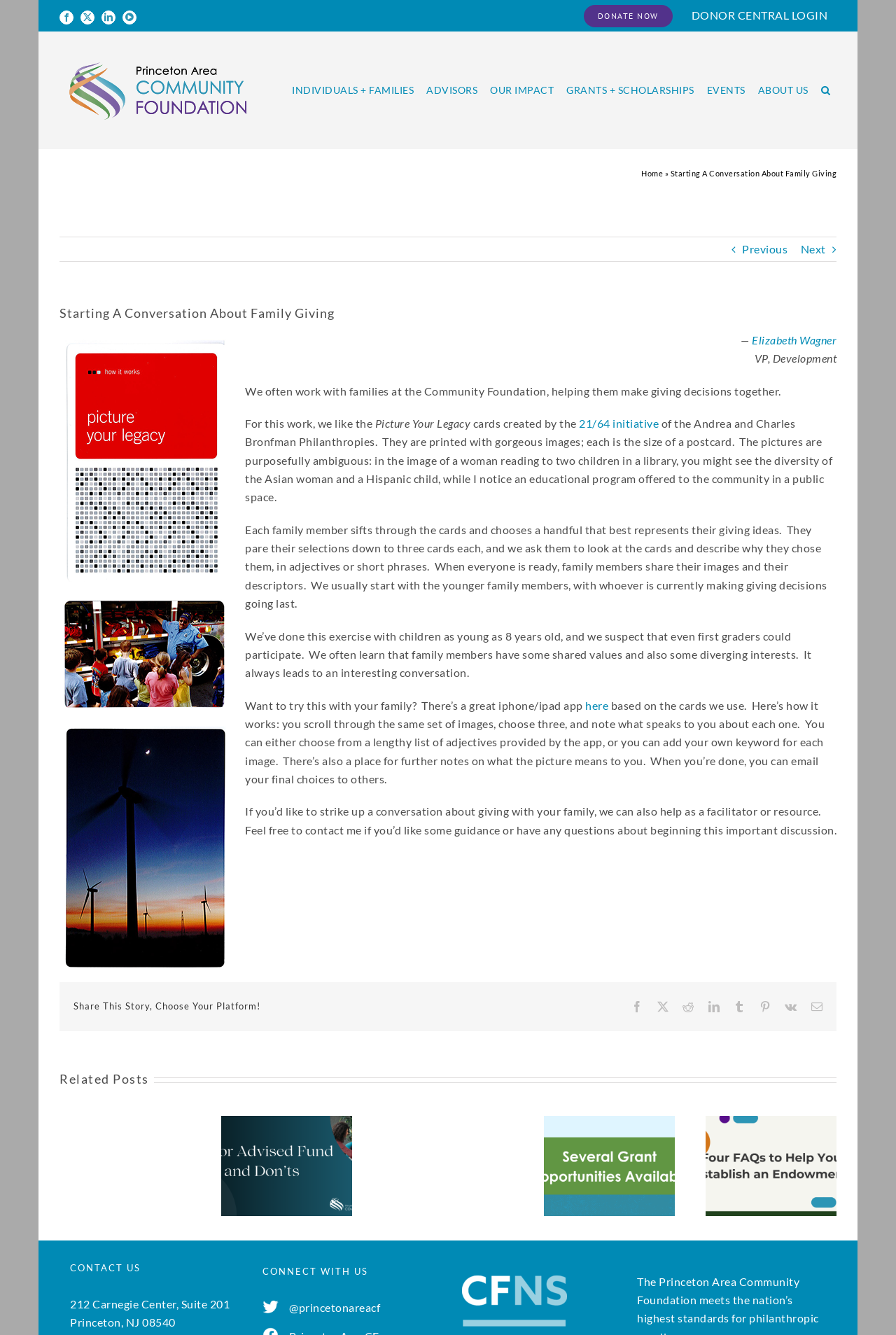Create an in-depth description of the webpage, covering main sections.

The webpage is about the Princeton Area Community Foundation, which promotes philanthropy and supports local nonprofits. At the top of the page, there are social media links and a navigation menu with options like "DONATE NOW" and "DONOR CENTRAL LOGIN". Below this, there is a logo of the Princeton Area Community Foundation, accompanied by a main navigation menu with links to various sections of the website, such as "INDIVIDUALS + FAMILIES", "ADVISORS", and "OUR IMPACT".

The main content of the page is an article titled "Starting A Conversation About Family Giving". The article features an image of cards, which are used as a tool to facilitate conversations about giving within families. The text describes how the cards are used, with family members selecting images that represent their giving ideas and sharing their choices with each other. The article also mentions that the foundation can help facilitate these conversations.

Below the article, there are links to share the story on various social media platforms. There is also a section titled "Related Posts" with links to other articles, such as "Donor Advised Fund Do’s and Don’ts" and "Princeton Area Community Foundation Offering Grant Opportunities".

At the bottom of the page, there is a contact section with the foundation's address and a heading "CONNECT WITH US" with a link to the foundation's Twitter account. There is also a "Go to Top" button at the bottom right corner of the page.